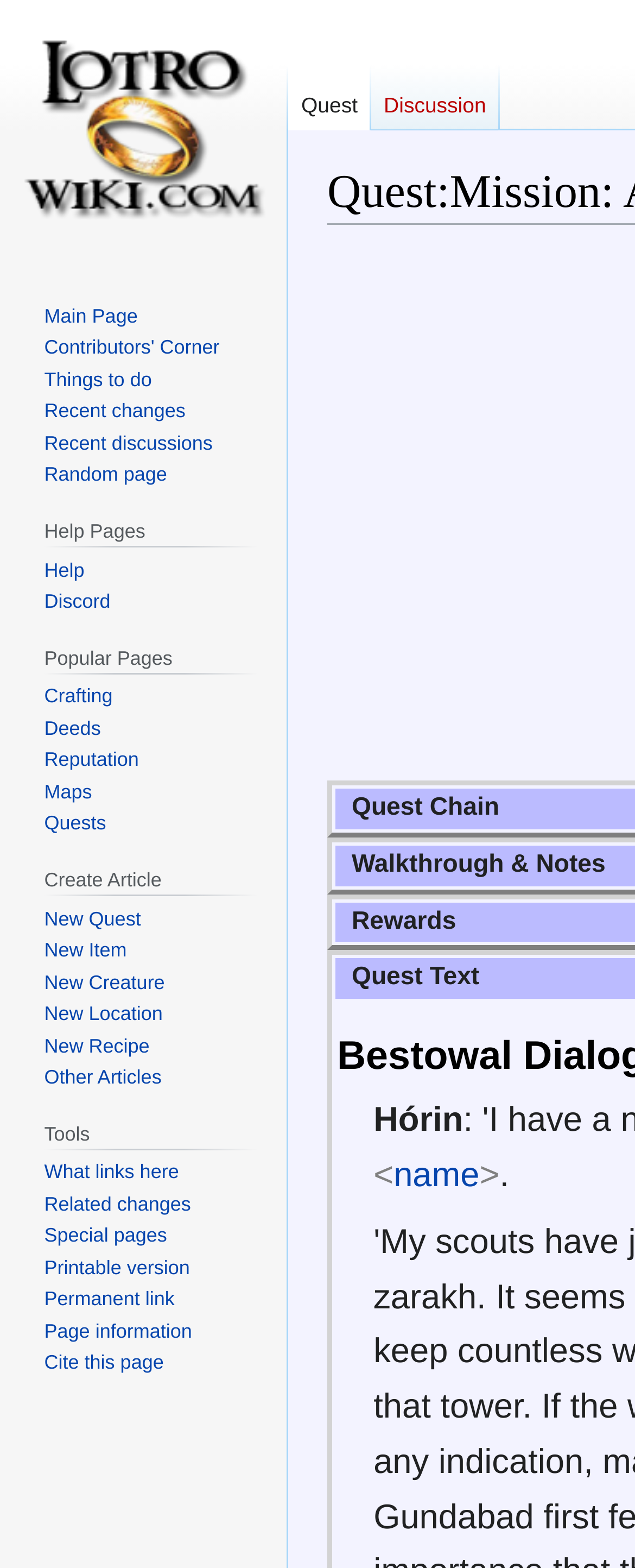Calculate the bounding box coordinates for the UI element based on the following description: "What links here". Ensure the coordinates are four float numbers between 0 and 1, i.e., [left, top, right, bottom].

[0.07, 0.74, 0.282, 0.755]